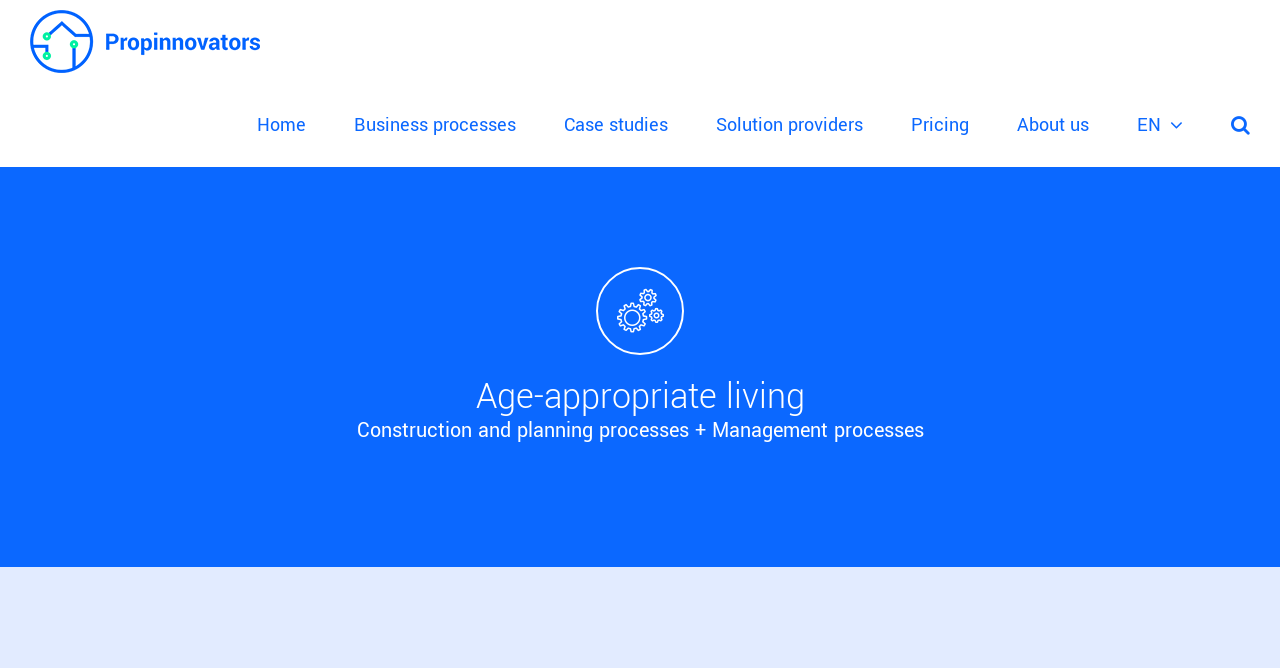Determine the bounding box coordinates for the region that must be clicked to execute the following instruction: "Go to Home".

[0.201, 0.124, 0.239, 0.25]